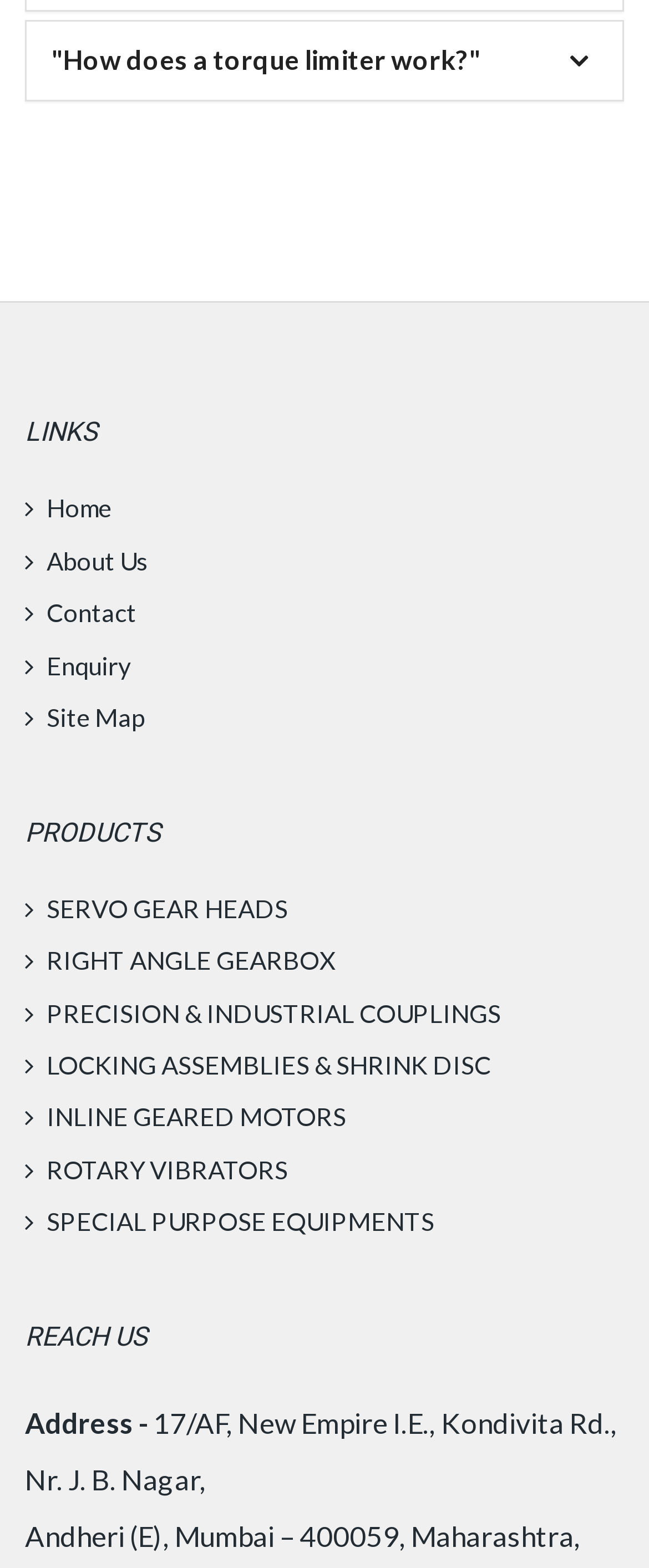Provide a single word or phrase answer to the question: 
What is the address mentioned on the webpage?

17/AF, New Empire I.E., Kondivita Rd., Nr. J. B. Nagar,